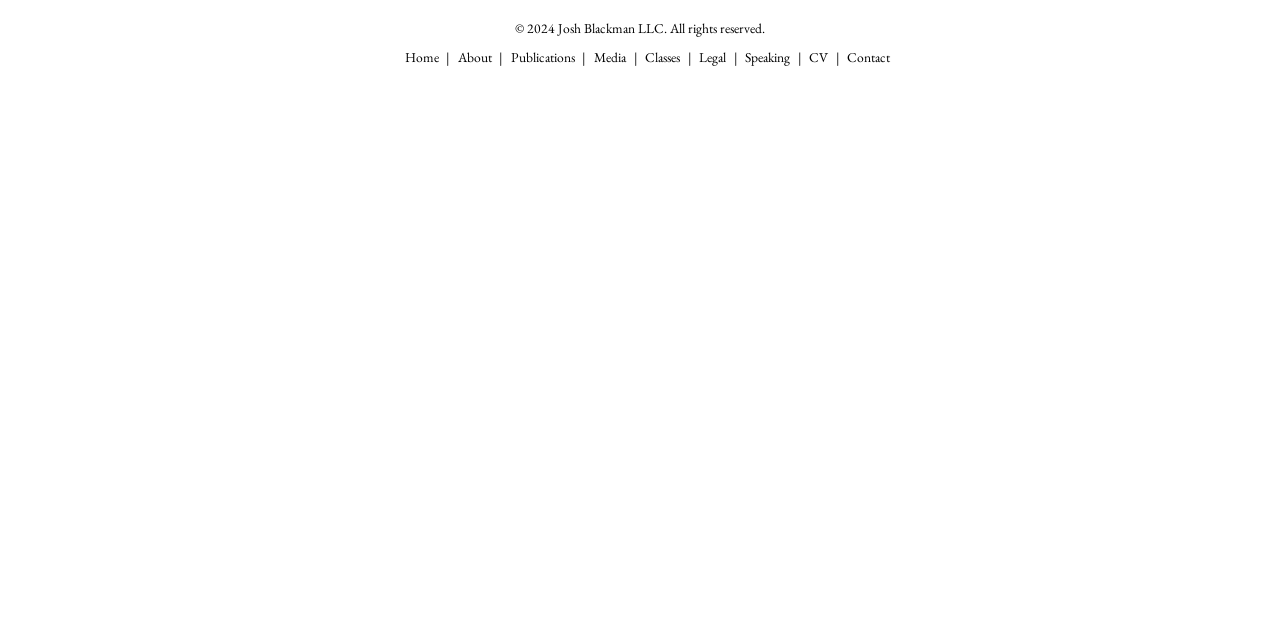Using the provided element description "Media", determine the bounding box coordinates of the UI element.

[0.464, 0.074, 0.489, 0.103]